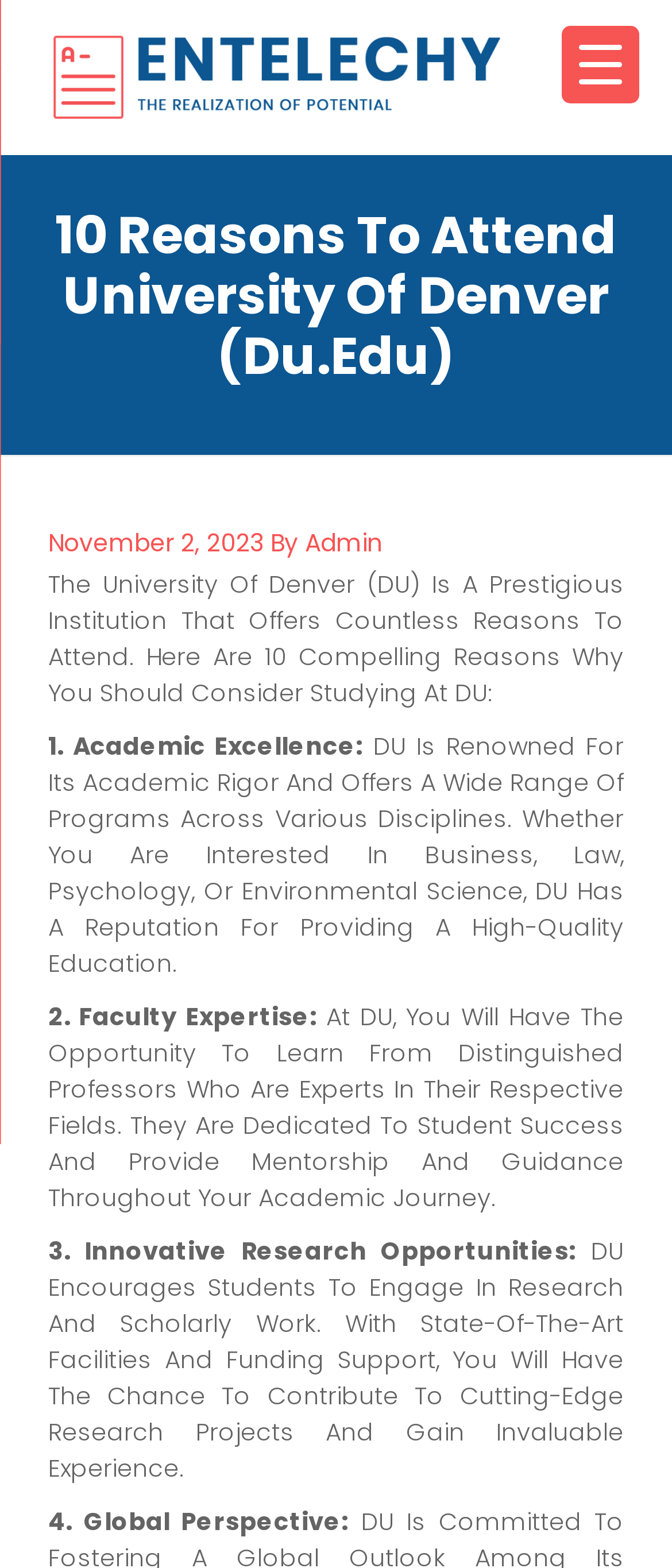Please identify the primary heading of the webpage and give its text content.

10 Reasons To Attend University Of Denver (Du.Edu)